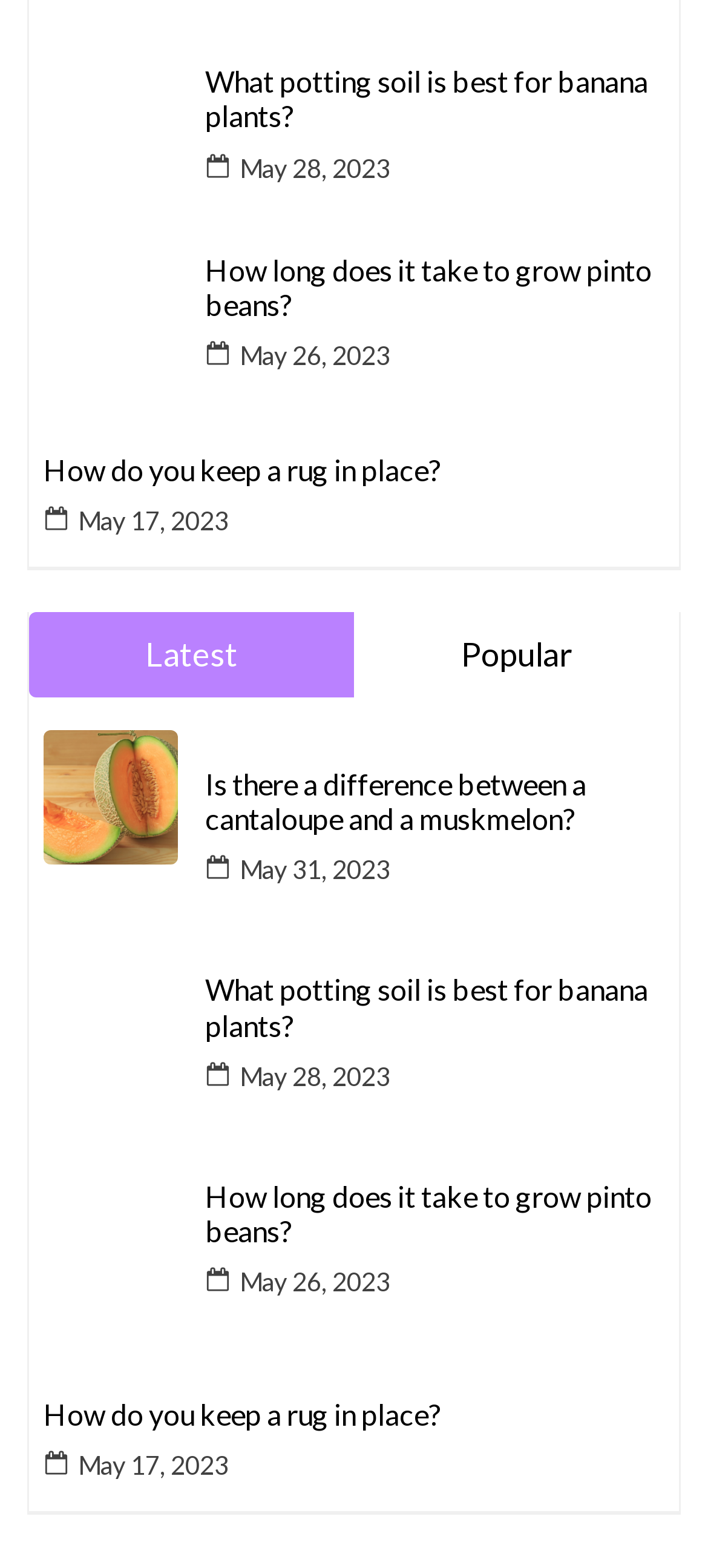Indicate the bounding box coordinates of the element that needs to be clicked to satisfy the following instruction: "Click on the link to learn about potting soil for banana plants". The coordinates should be four float numbers between 0 and 1, i.e., [left, top, right, bottom].

[0.062, 0.029, 0.251, 0.115]